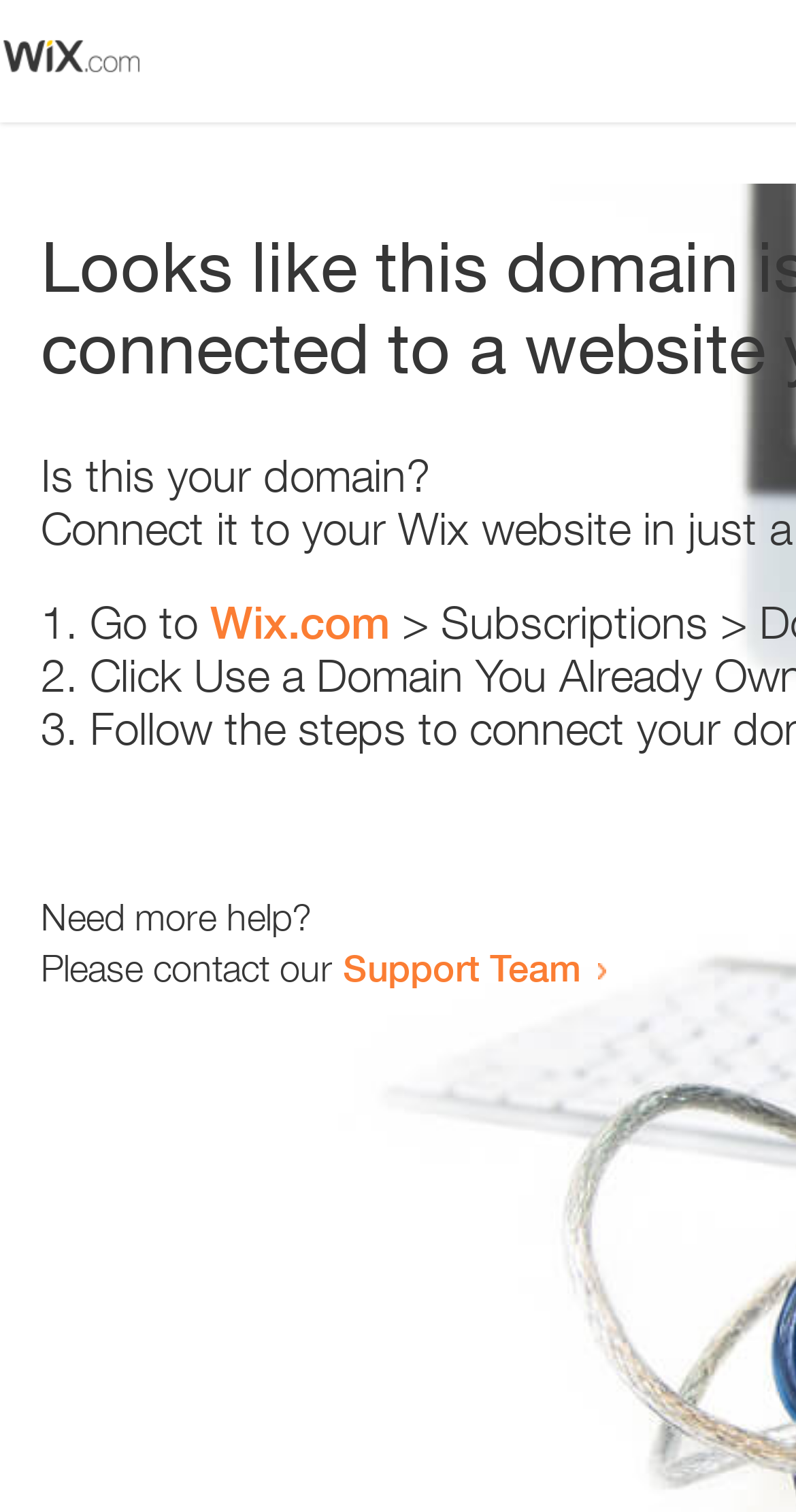Elaborate on the webpage's design and content in a detailed caption.

The webpage appears to be an error page, with a small image at the top left corner. Below the image, there is a heading that reads "Is this your domain?" centered on the page. 

Underneath the heading, there is a numbered list with three items. The first item starts with "1." and is followed by the text "Go to" and a link to "Wix.com". The second item starts with "2." and the third item starts with "3.", but their contents are not specified. 

At the bottom of the page, there is a section that provides additional help options. It starts with the text "Need more help?" and is followed by a sentence that reads "Please contact our". This sentence is completed with a link to the "Support Team".